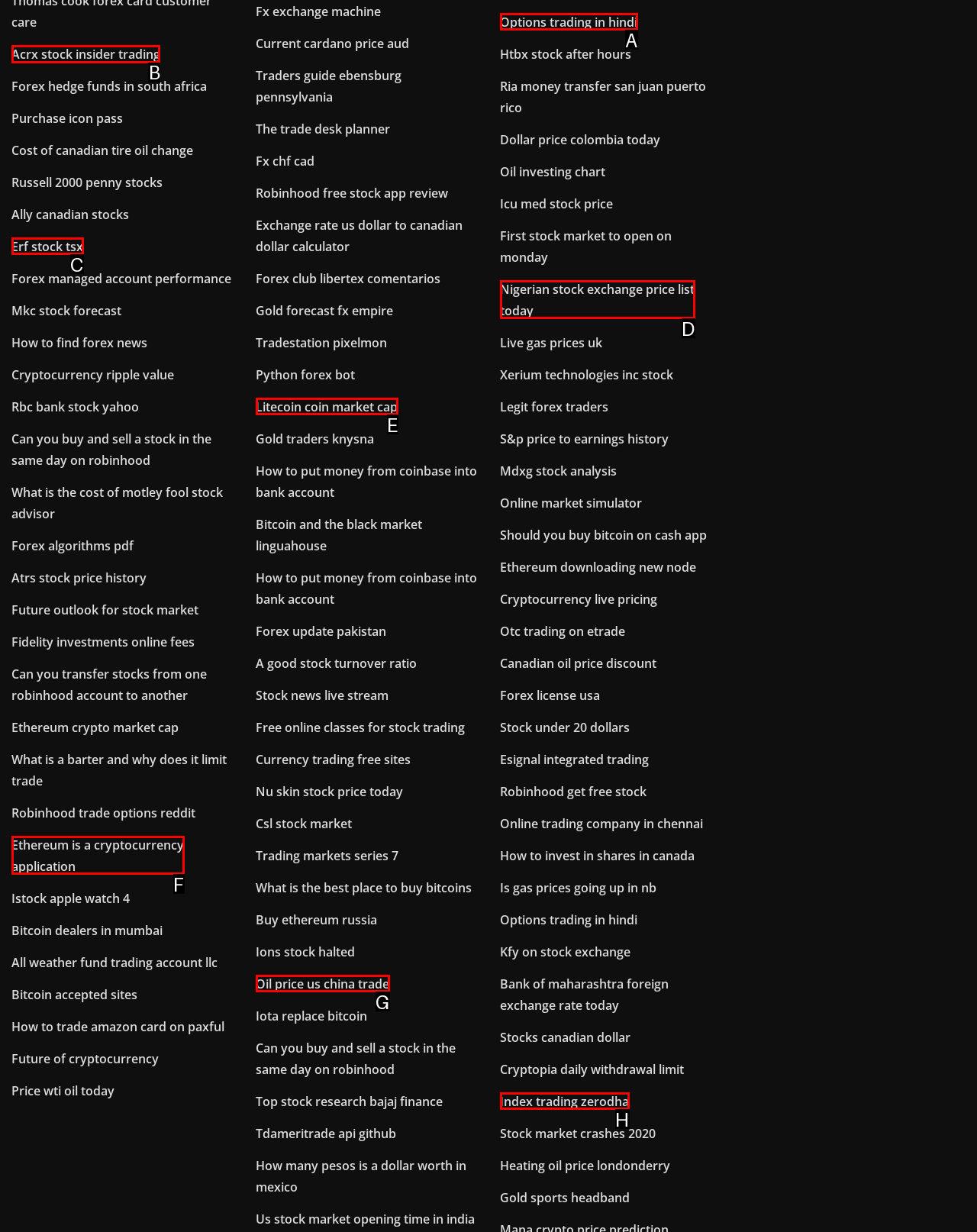Determine which HTML element should be clicked to carry out the following task: Click on 'Acrx stock insider trading' Respond with the letter of the appropriate option.

B